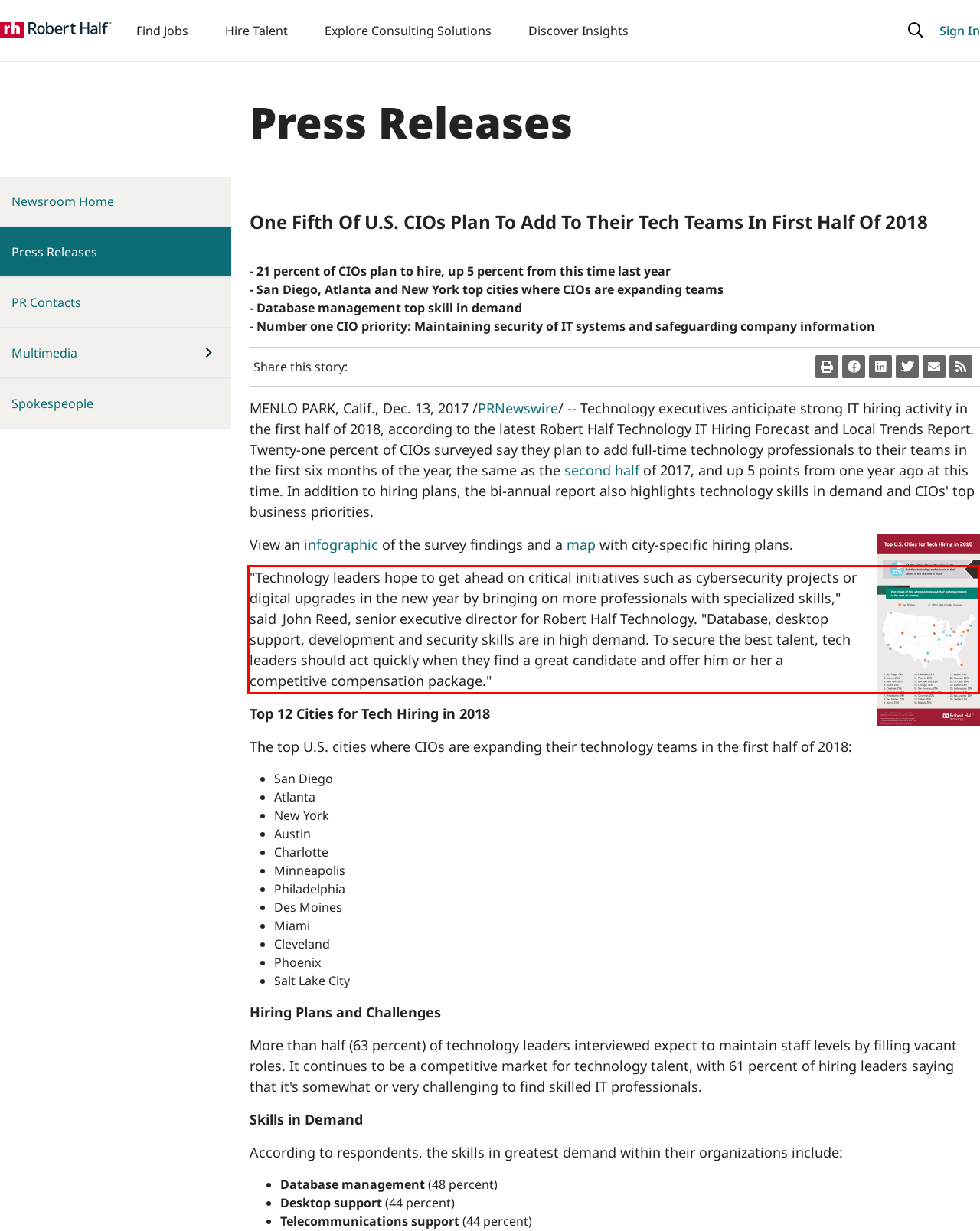Look at the screenshot of the webpage, locate the red rectangle bounding box, and generate the text content that it contains.

"Technology leaders hope to get ahead on critical initiatives such as cybersecurity projects or digital upgrades in the new year by bringing on more professionals with specialized skills," said John Reed, senior executive director for Robert Half Technology. "Database, desktop support, development and security skills are in high demand. To secure the best talent, tech leaders should act quickly when they find a great candidate and offer him or her a competitive compensation package."